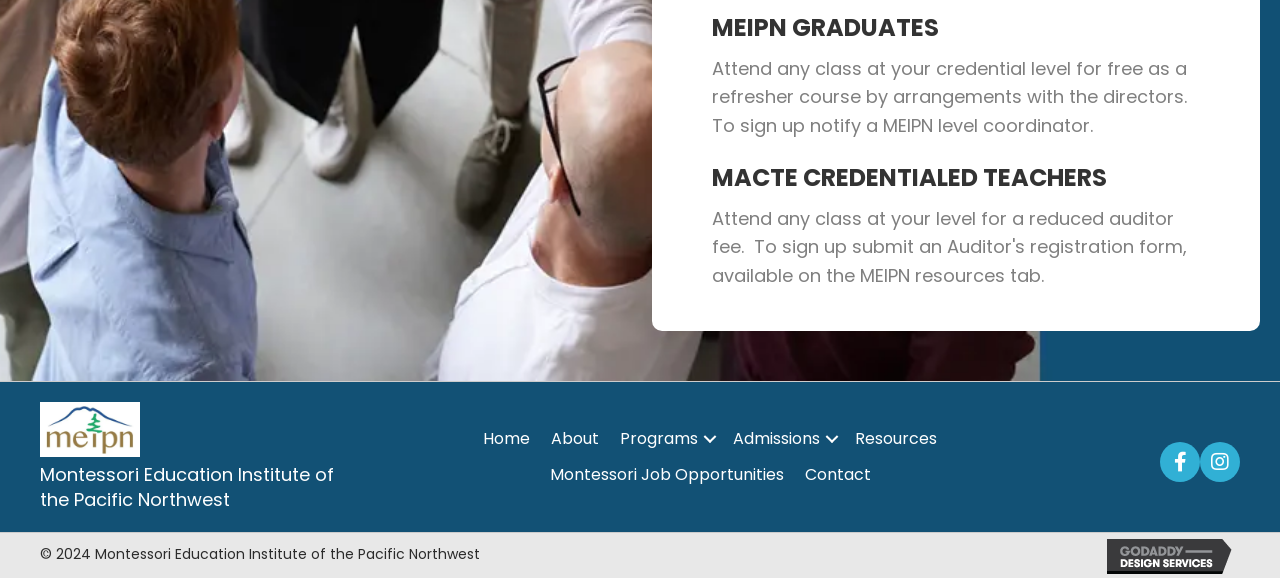Find the bounding box coordinates for the area you need to click to carry out the instruction: "Click the About link". The coordinates should be four float numbers between 0 and 1, indicated as [left, top, right, bottom].

[0.422, 0.728, 0.475, 0.791]